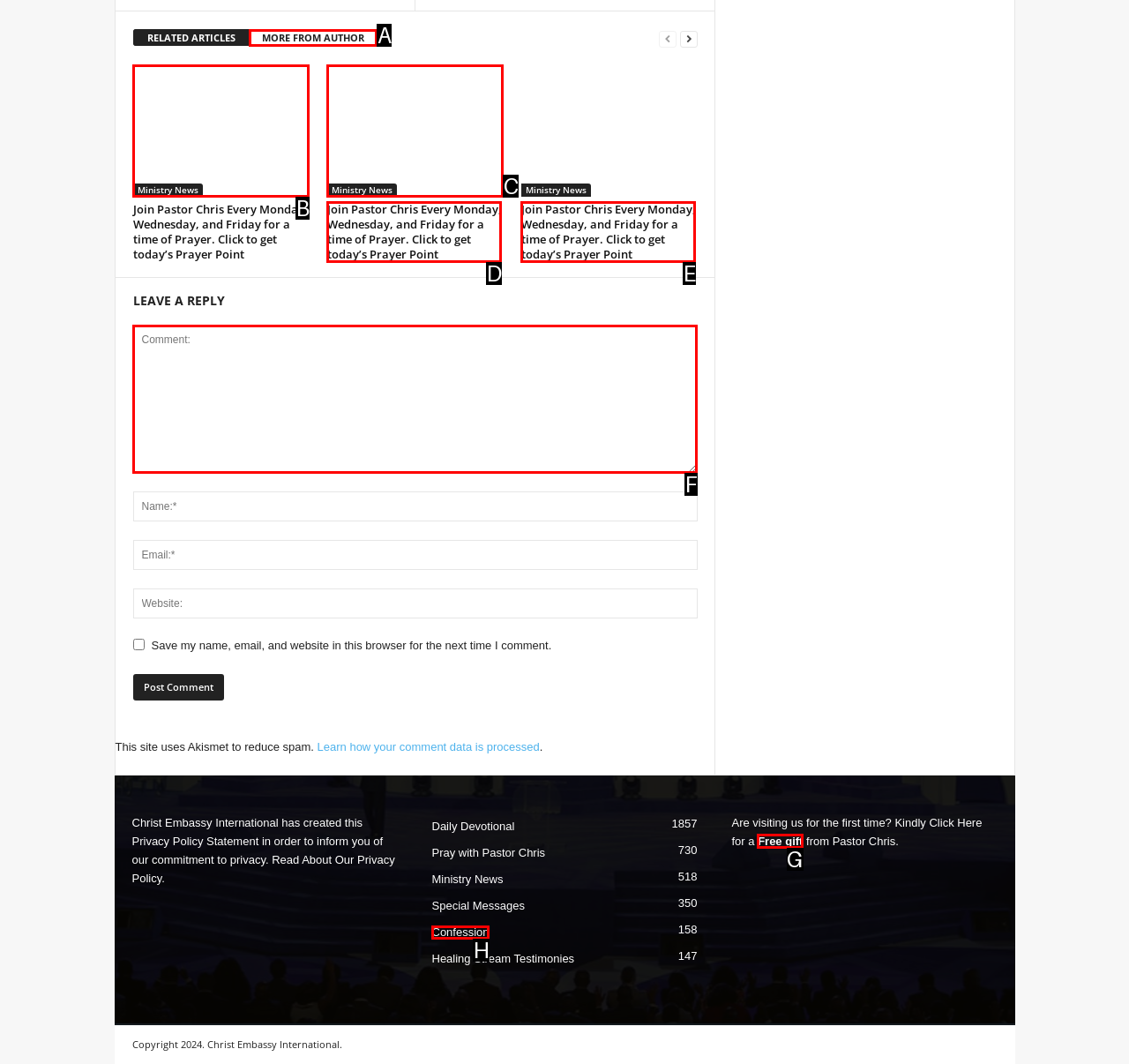Point out the letter of the HTML element you should click on to execute the task: Get a free gift
Reply with the letter from the given options.

G